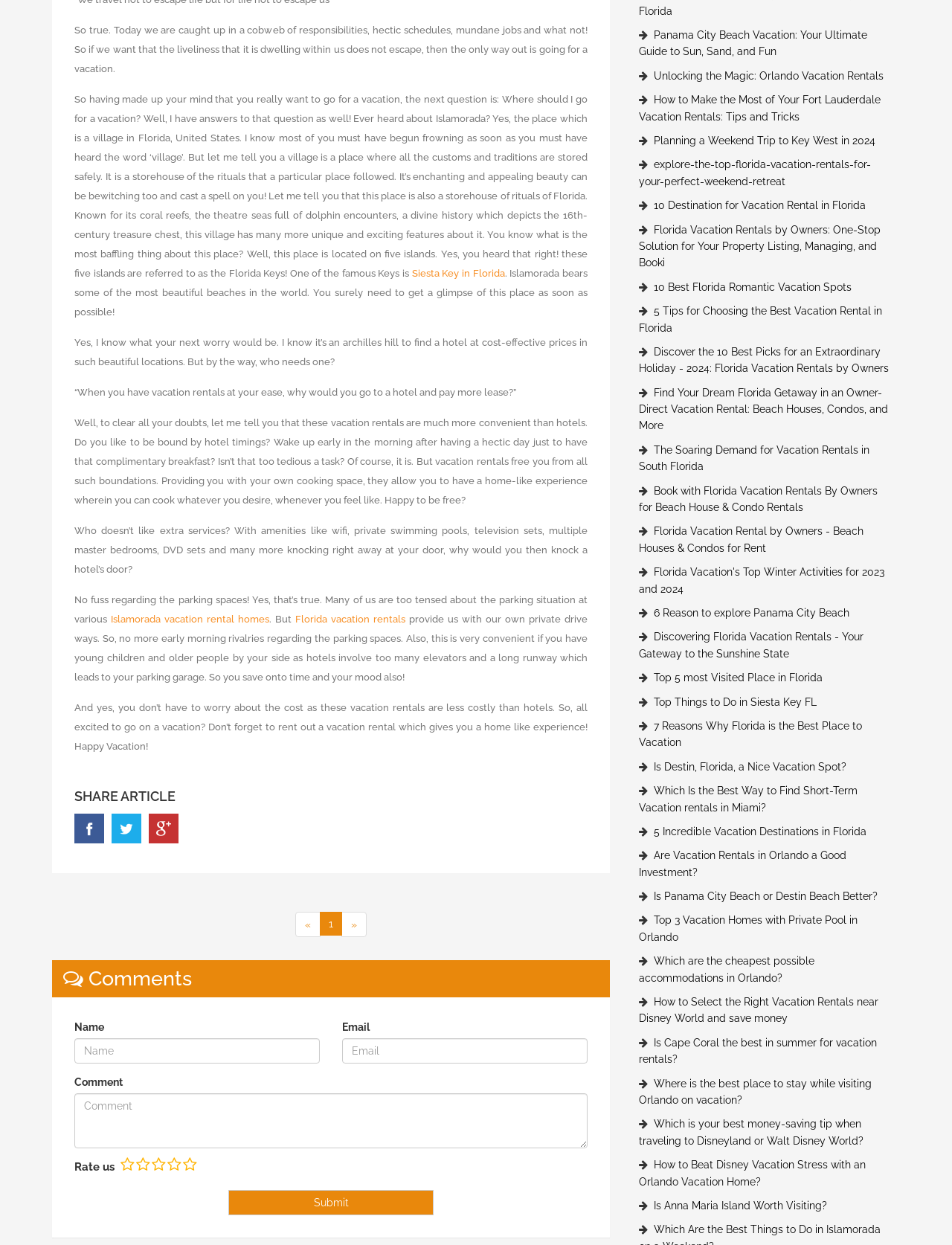Please find the bounding box coordinates of the clickable region needed to complete the following instruction: "Enter your name in the 'Name' input field". The bounding box coordinates must consist of four float numbers between 0 and 1, i.e., [left, top, right, bottom].

[0.078, 0.834, 0.336, 0.854]